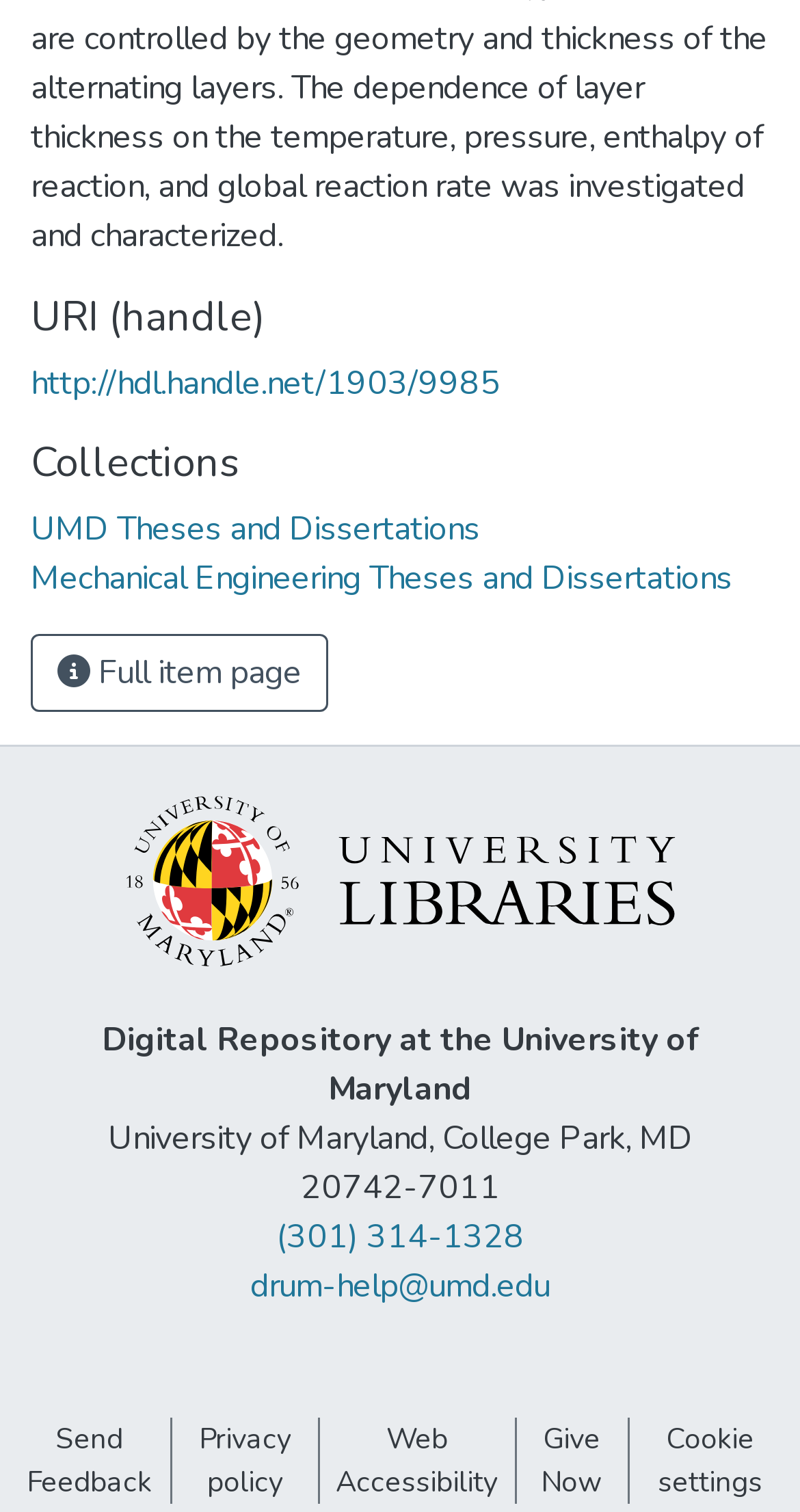Using the format (top-left x, top-left y, bottom-right x, bottom-right y), and given the element description, identify the bounding box coordinates within the screenshot: title="Libraries Home Page"

[0.147, 0.566, 0.853, 0.596]